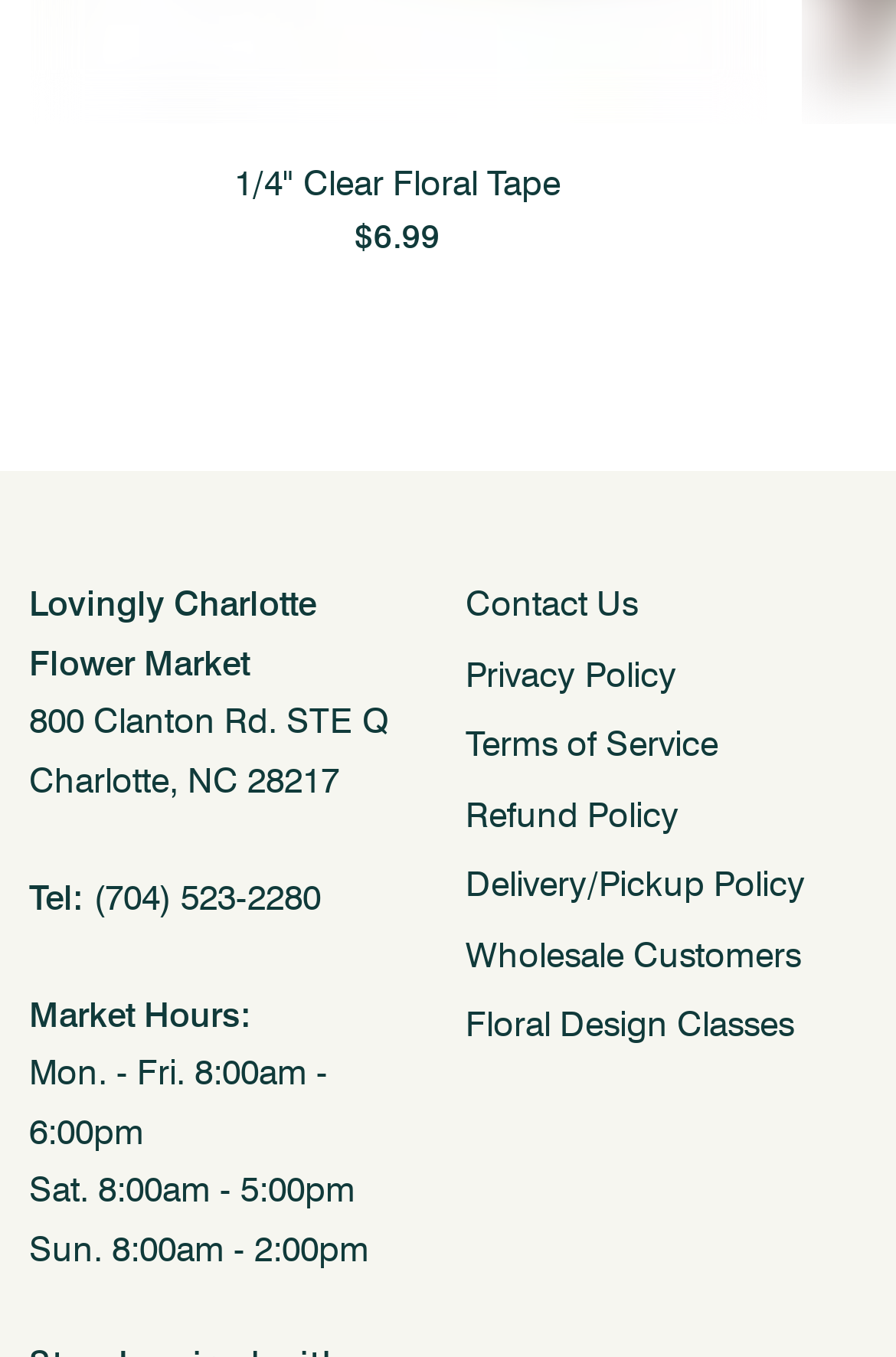Please study the image and answer the question comprehensively:
What type of classes are offered by Lovingly Charlotte Flower Market?

Lovingly Charlotte Flower Market offers Floral Design Classes, which is mentioned as a link at the bottom of the webpage.